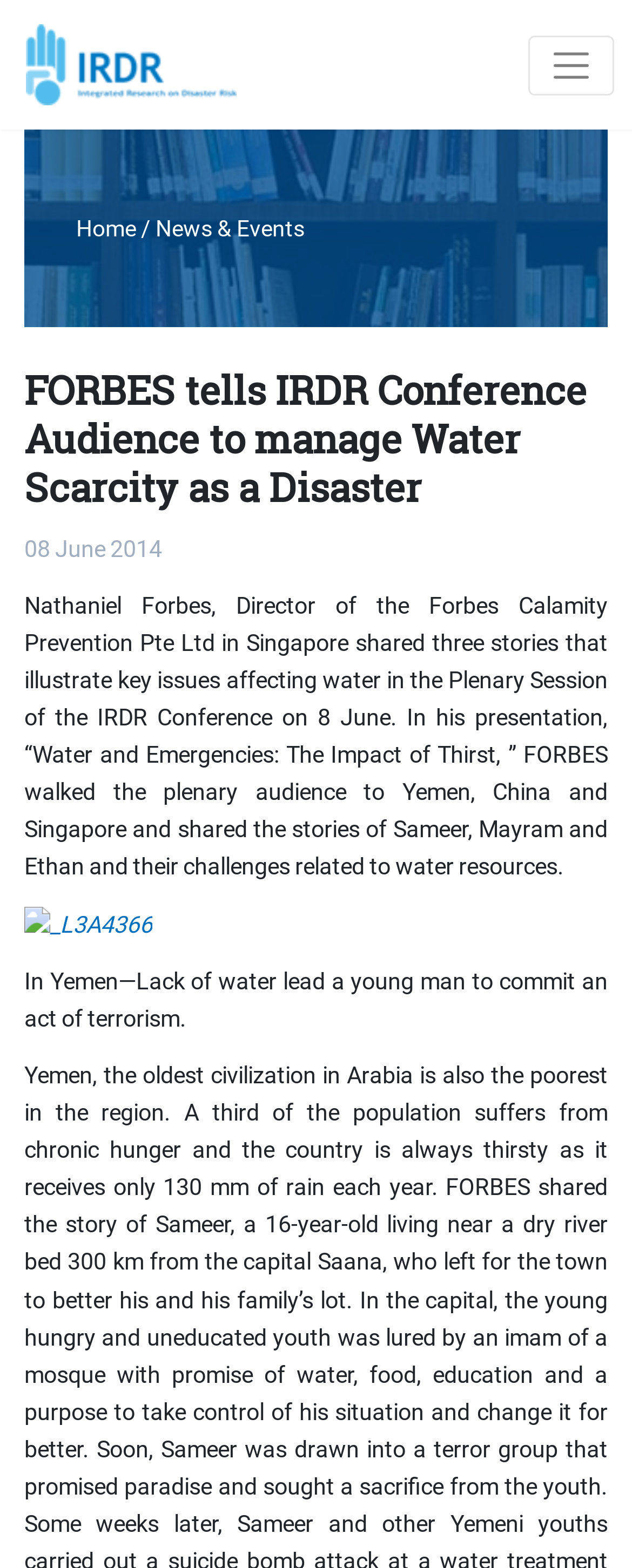Produce an elaborate caption capturing the essence of the webpage.

The webpage is about the International Centre of Excellence on Risk Reduction (IRDR), focusing on addressing natural and human-induced environmental hazards. 

At the top left of the page, there is a link. On the top right, a toggle navigation button is located, which controls the navigation bar. The navigation bar contains links to "Home" and "News & Events", separated by a slash.

Below the navigation bar, a news article is displayed. The article's title is "FORBES tells IRDR Conference Audience to manage Water Scarcity as a Disaster", and it is dated "08 June 2014". The article's content is a summary of a presentation by Nathaniel Forbes, Director of the Forbes Calamity Prevention Pte Ltd, at the IRDR Conference. The presentation discussed water scarcity issues in Yemen, China, and Singapore, sharing stories of individuals affected by water resource challenges.

To the right of the article's text, an image is embedded, labeled "_L3A4366". The image is likely related to the presentation or the conference. 

The webpage has a total of 3 links, 1 button, 5 static text elements, and 1 image.